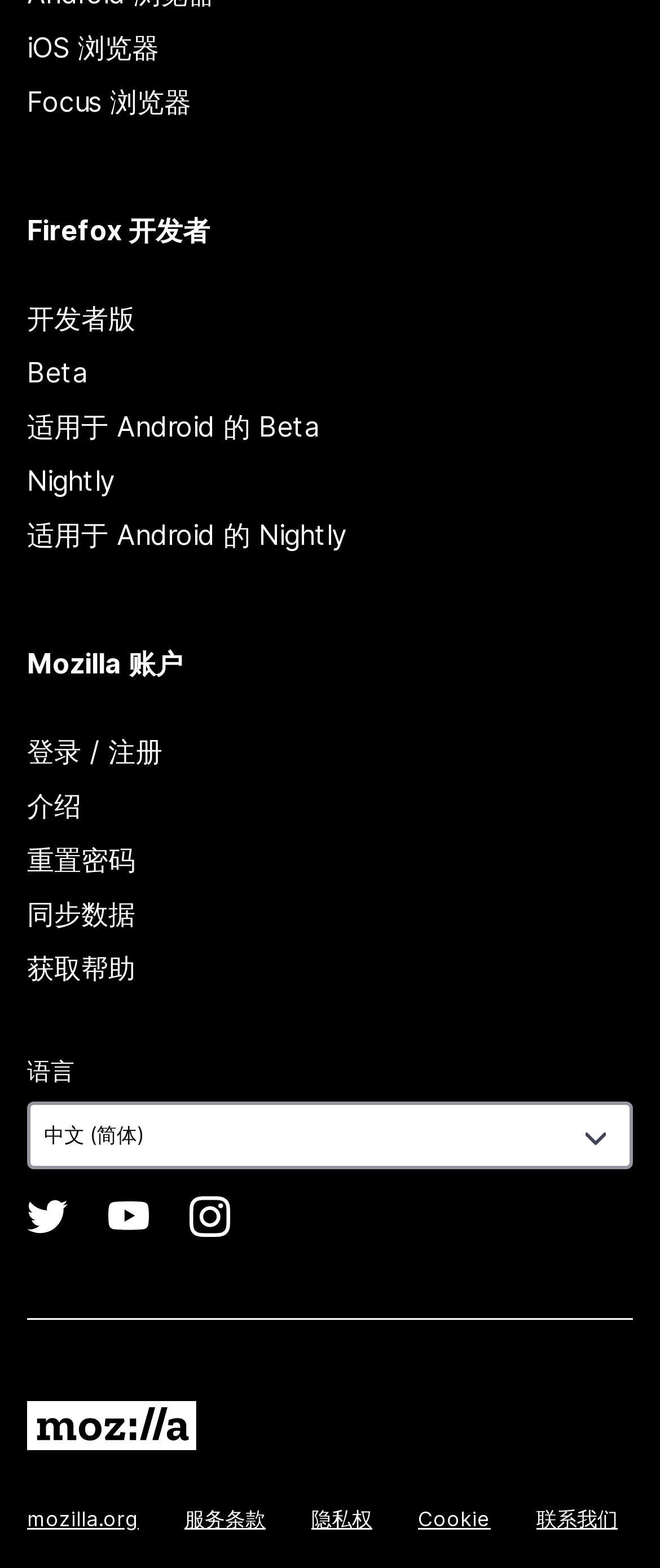Show the bounding box coordinates of the region that should be clicked to follow the instruction: "Switch to Beta version."

[0.041, 0.227, 0.133, 0.248]